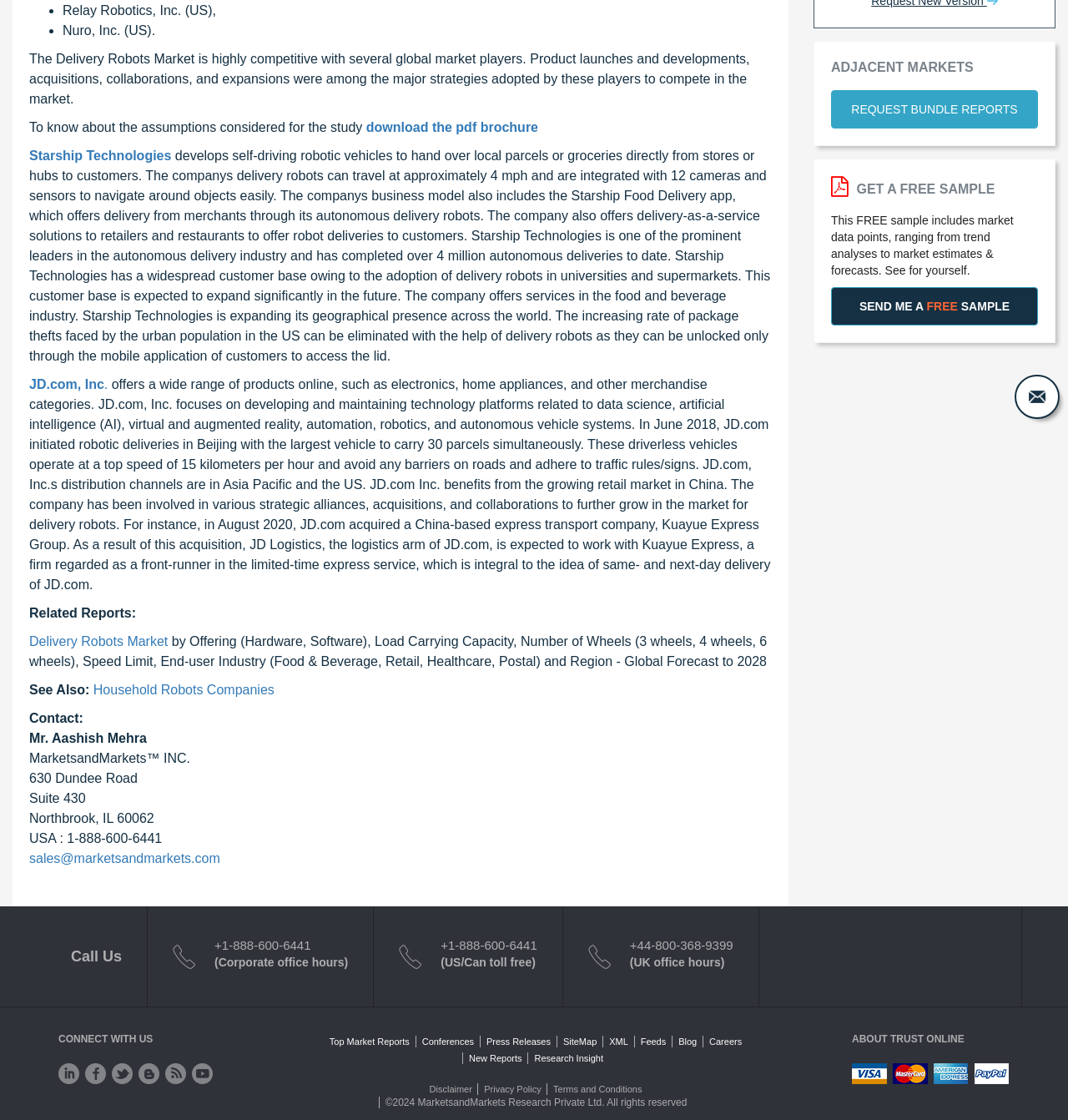Using the provided element description "SEND ME A FREE SAMPLE", determine the bounding box coordinates of the UI element.

[0.778, 0.256, 0.972, 0.291]